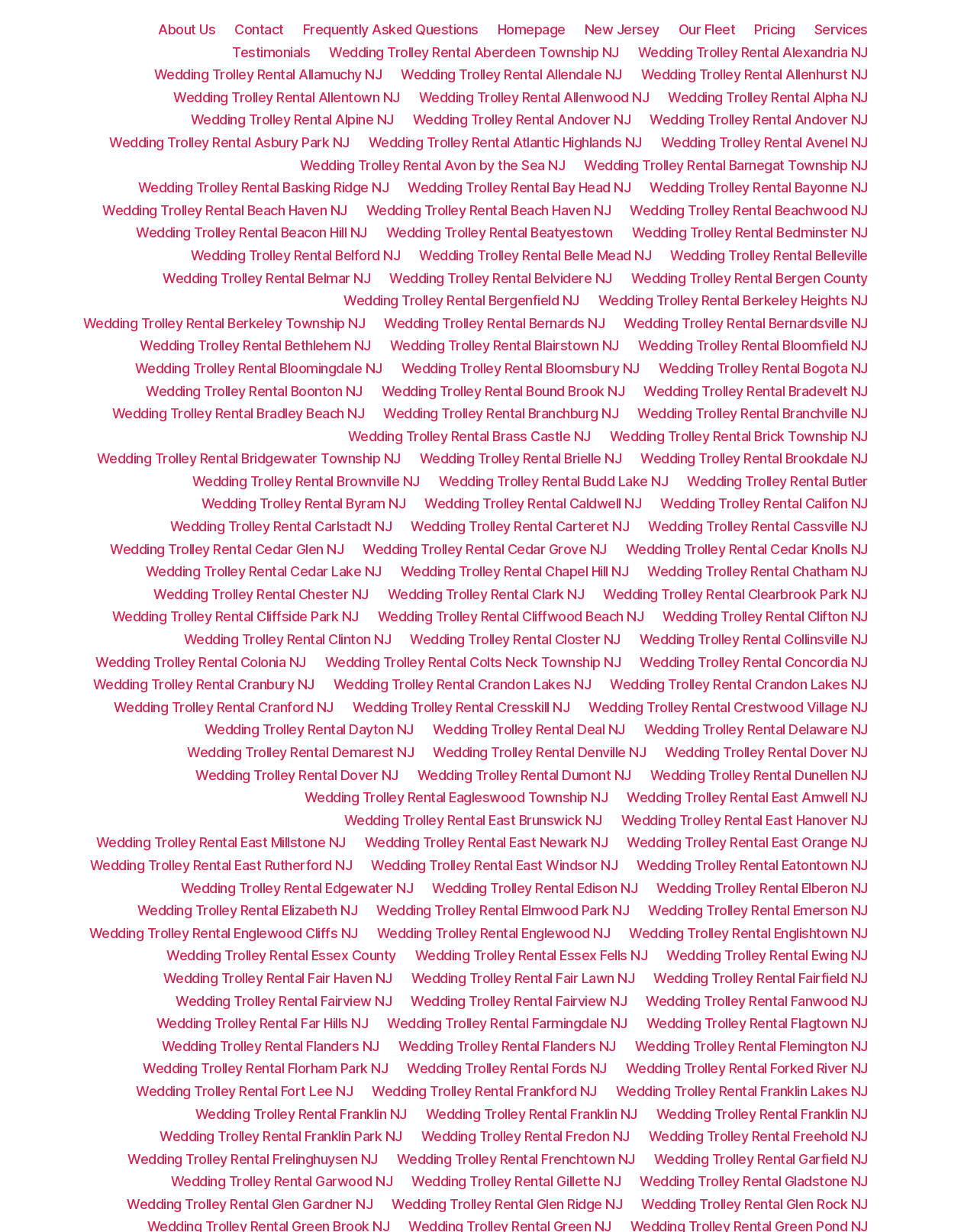Explain the webpage in detail.

This webpage is about wedding trolley rental services in New Jersey. At the top, there is a navigation menu with links to various pages, including "About Us", "Contact", "Frequently Asked Questions", "Homepage", "New Jersey", "Our Fleet", "Pricing", "Services", and "Testimonials". 

Below the navigation menu, there is a long list of links to specific locations in New Jersey where the wedding trolley rental services are available. These locations are organized alphabetically, with multiple locations listed on each row. The list takes up most of the webpage, with over 80 locations listed. Each location has a link to a specific webpage with more information about the wedding trolley rental services available in that area.